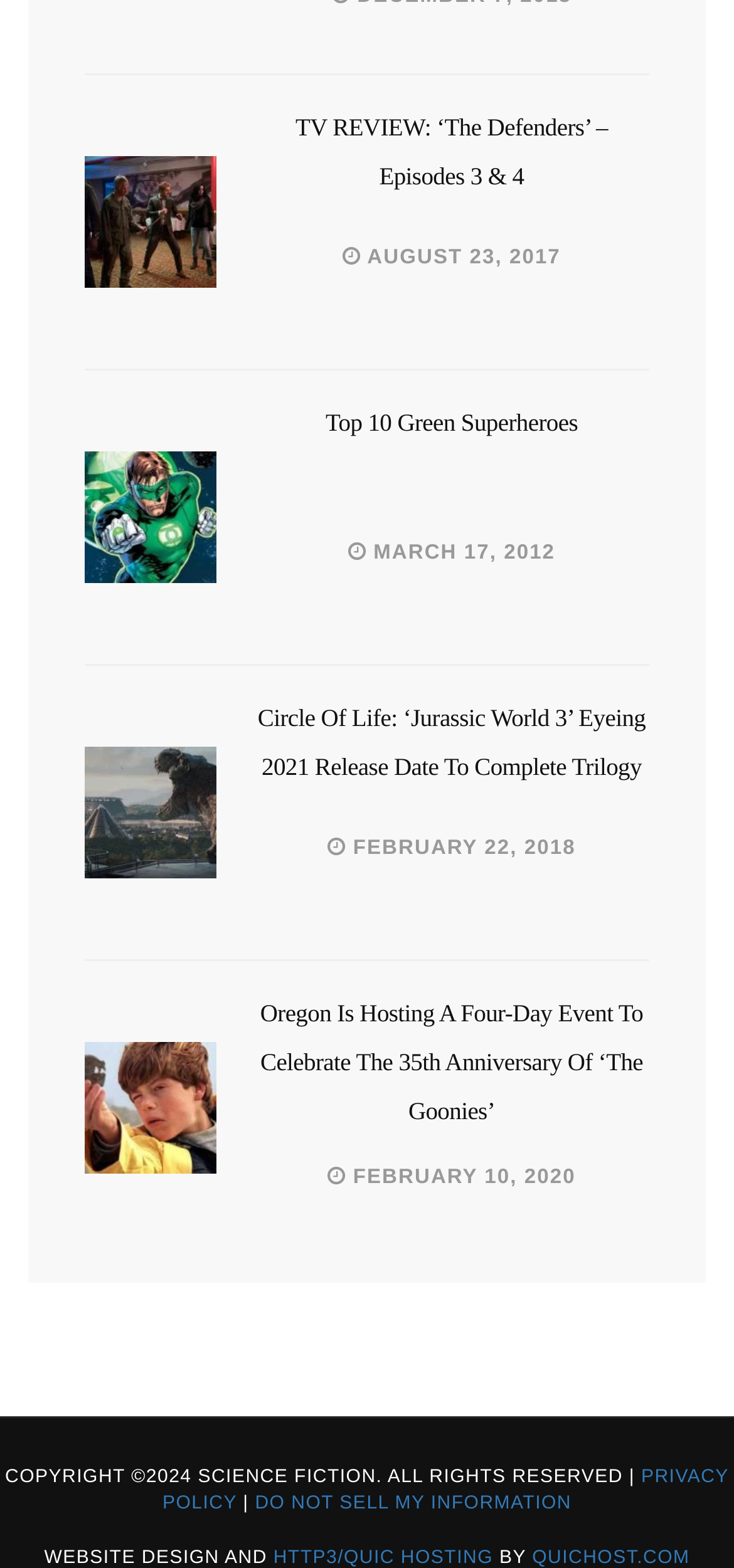Based on the element description Top 10 Green Superheroes, identify the bounding box of the UI element in the given webpage screenshot. The coordinates should be in the format (top-left x, top-left y, bottom-right x, bottom-right y) and must be between 0 and 1.

[0.444, 0.219, 0.787, 0.237]